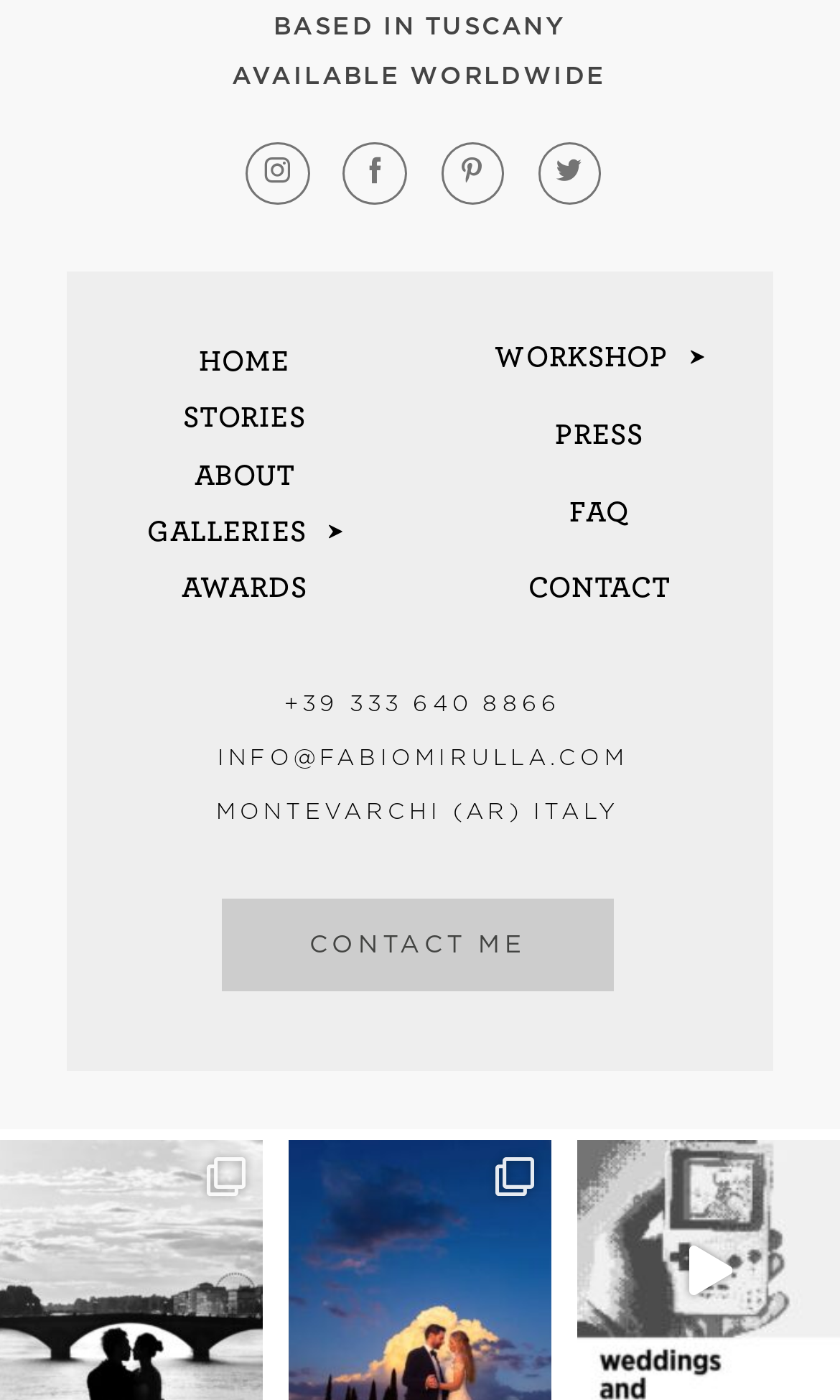What is the phone number displayed on the webpage?
Please ensure your answer is as detailed and informative as possible.

The phone number is displayed as a static text element with the ID 387, located at the top section of the webpage, with a bounding box coordinate of [0.339, 0.495, 0.668, 0.511].